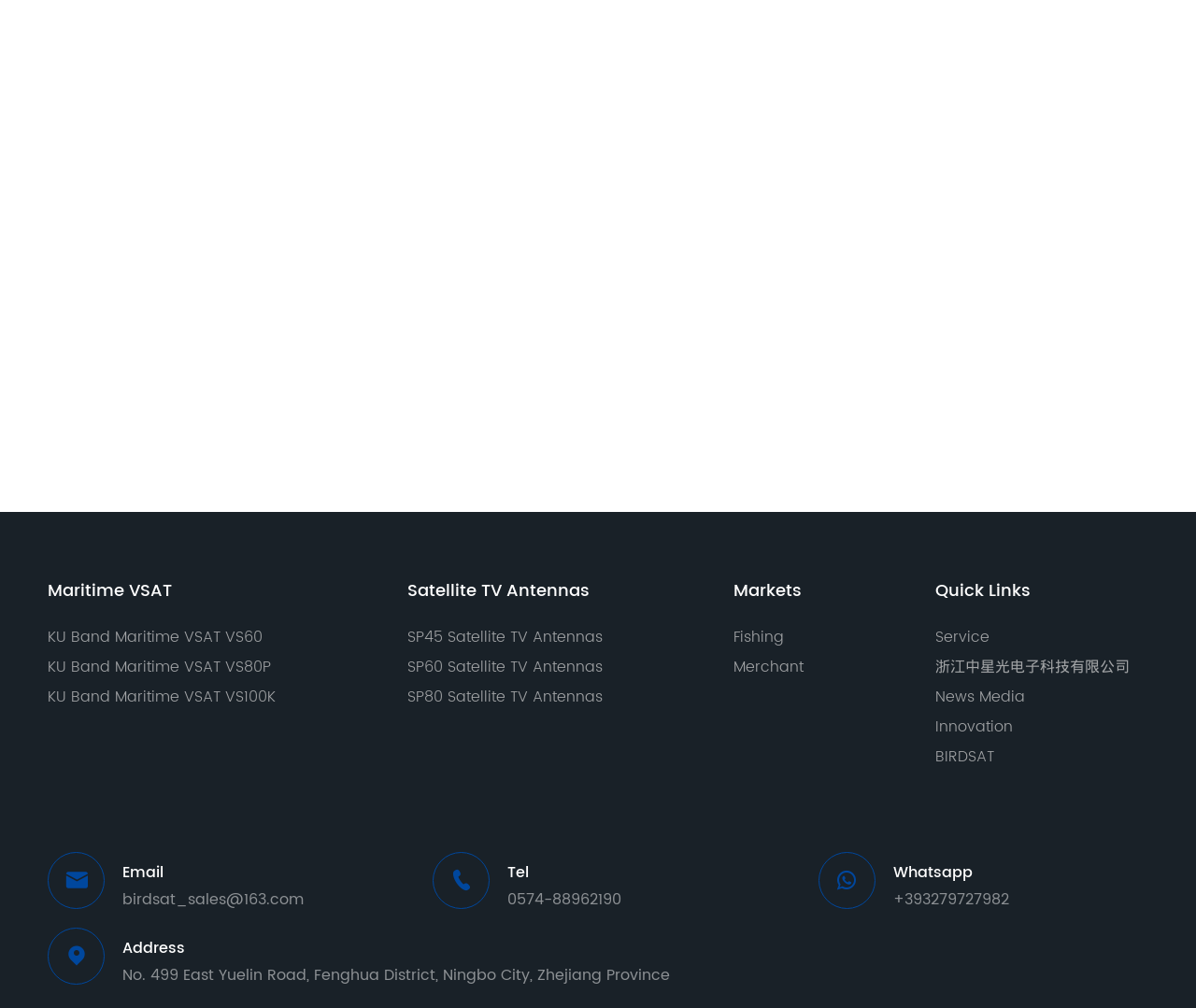Specify the bounding box coordinates of the area to click in order to follow the given instruction: "Go to Markets."

[0.613, 0.573, 0.672, 0.601]